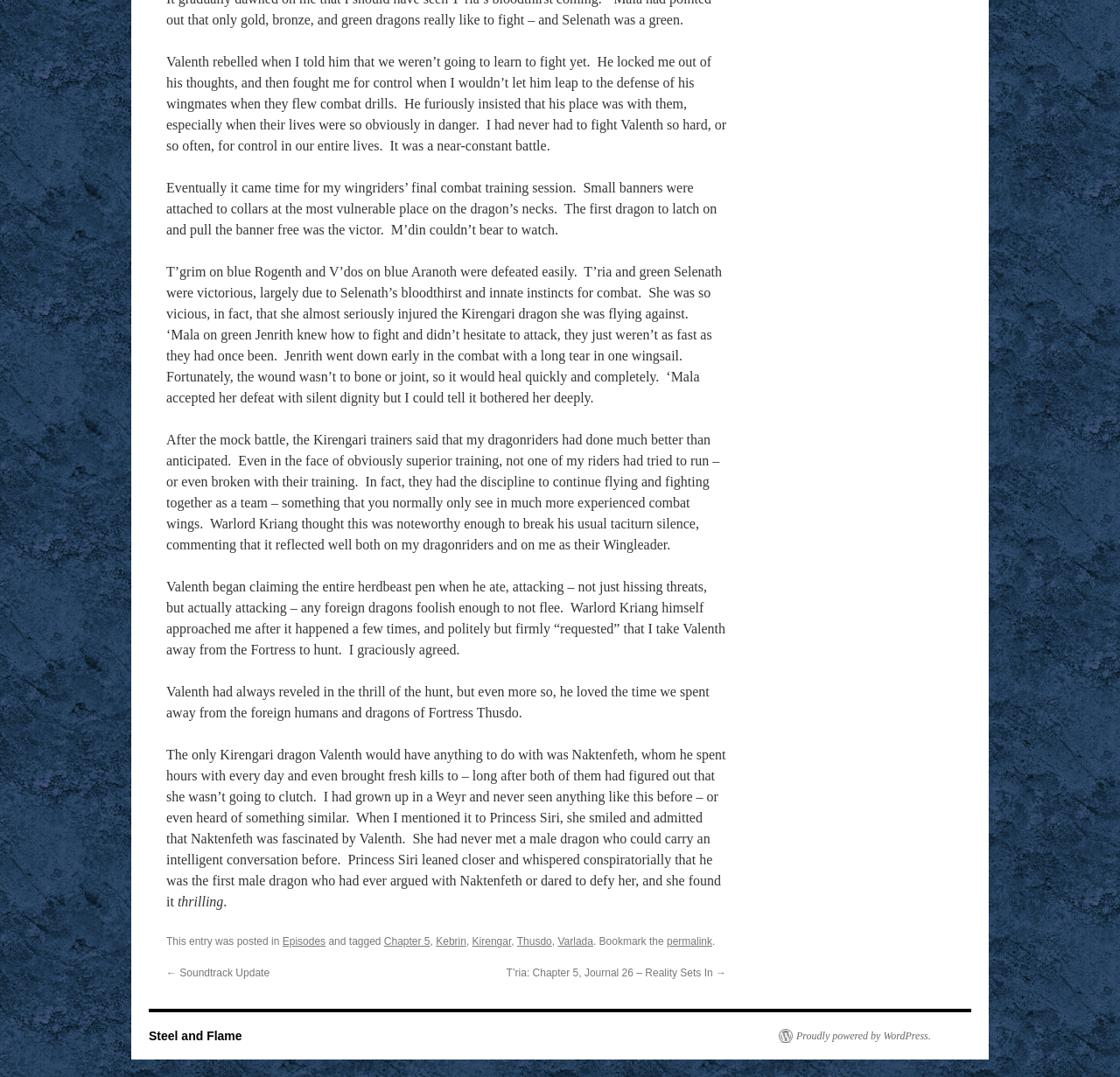Find the bounding box coordinates of the clickable area required to complete the following action: "Click the 'Steel and Flame' link".

[0.133, 0.956, 0.216, 0.969]